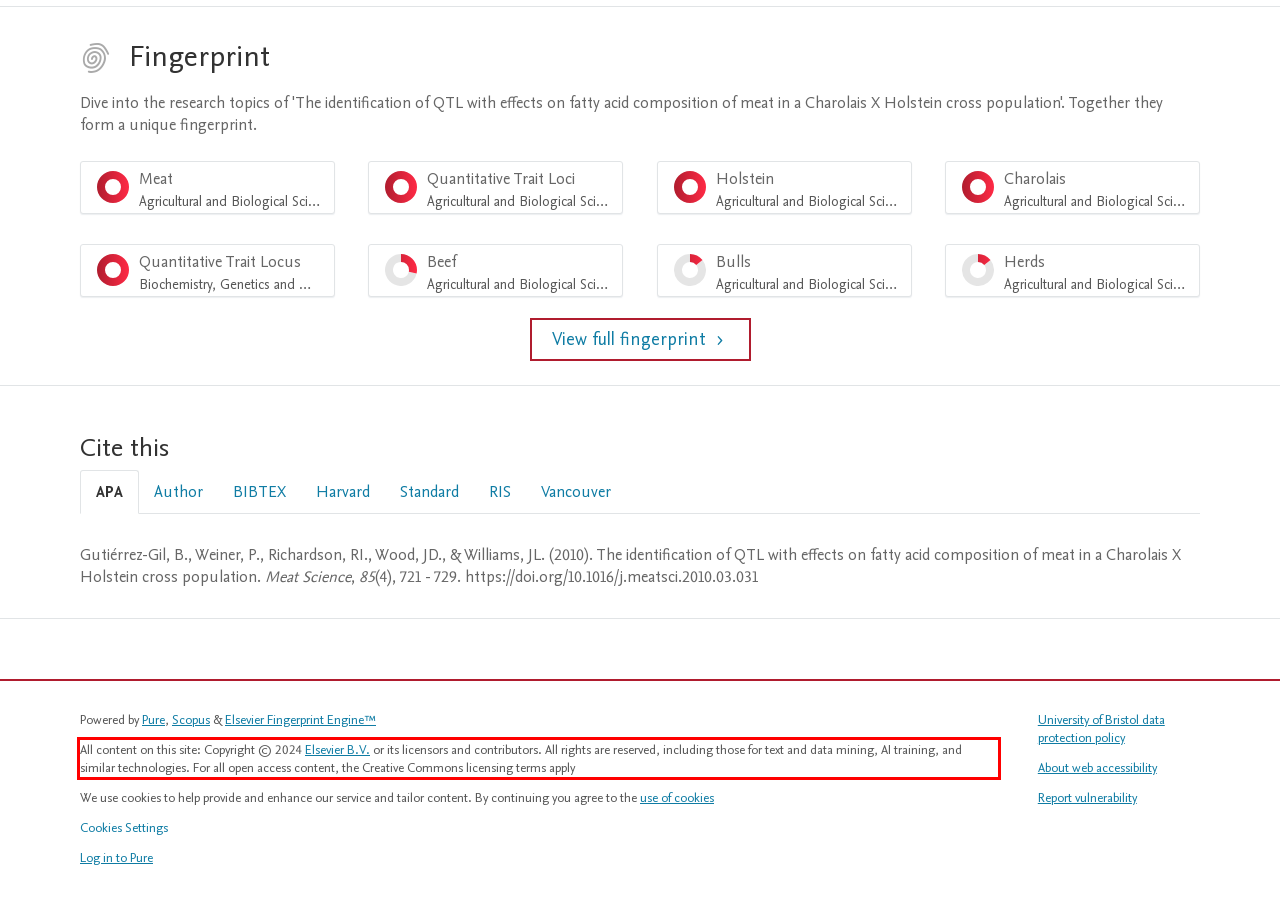Identify the red bounding box in the webpage screenshot and perform OCR to generate the text content enclosed.

All content on this site: Copyright © 2024 Elsevier B.V. or its licensors and contributors. All rights are reserved, including those for text and data mining, AI training, and similar technologies. For all open access content, the Creative Commons licensing terms apply